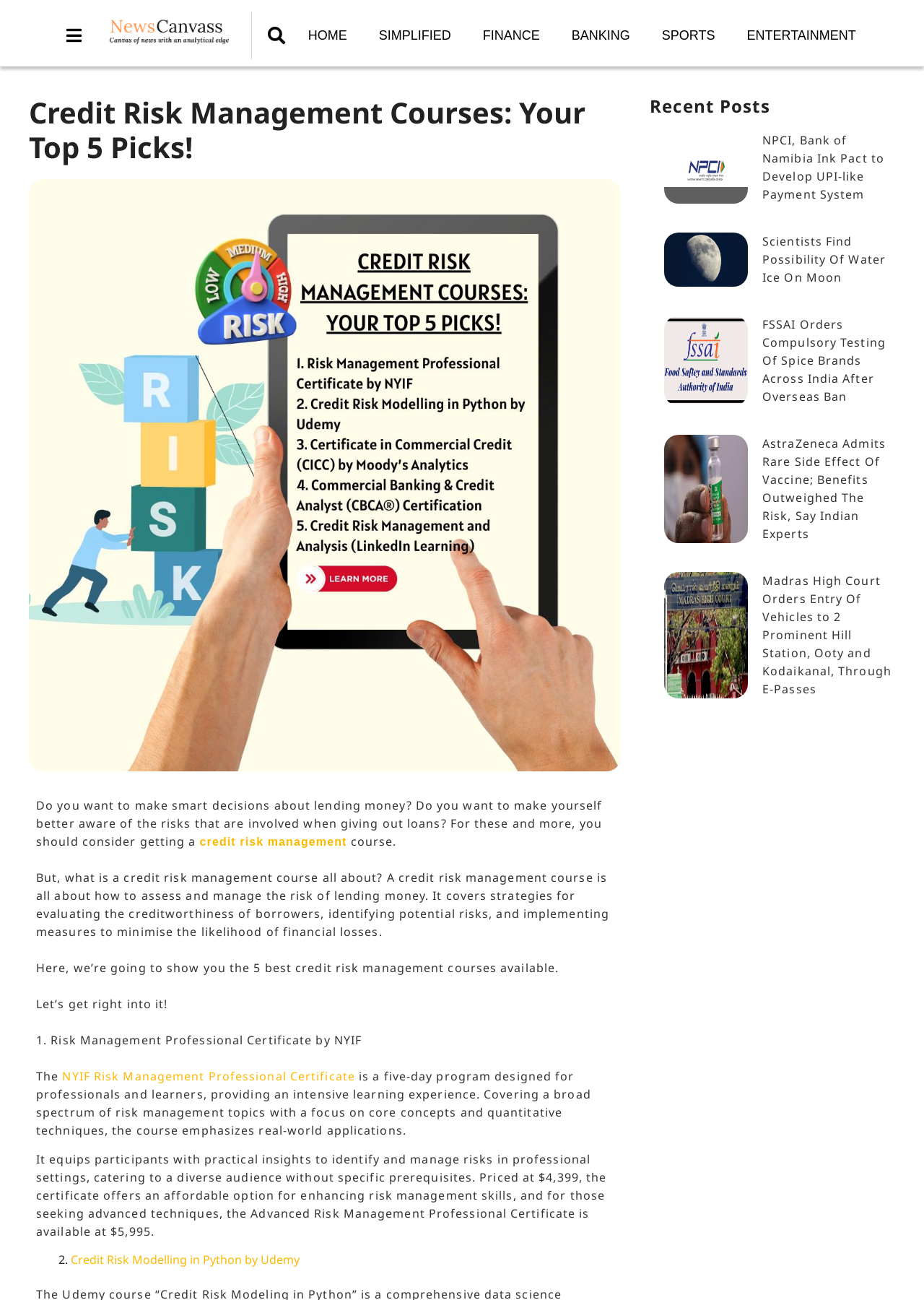Determine the bounding box coordinates of the target area to click to execute the following instruction: "Learn about NYIF Risk Management Professional Certificate."

[0.068, 0.823, 0.384, 0.833]